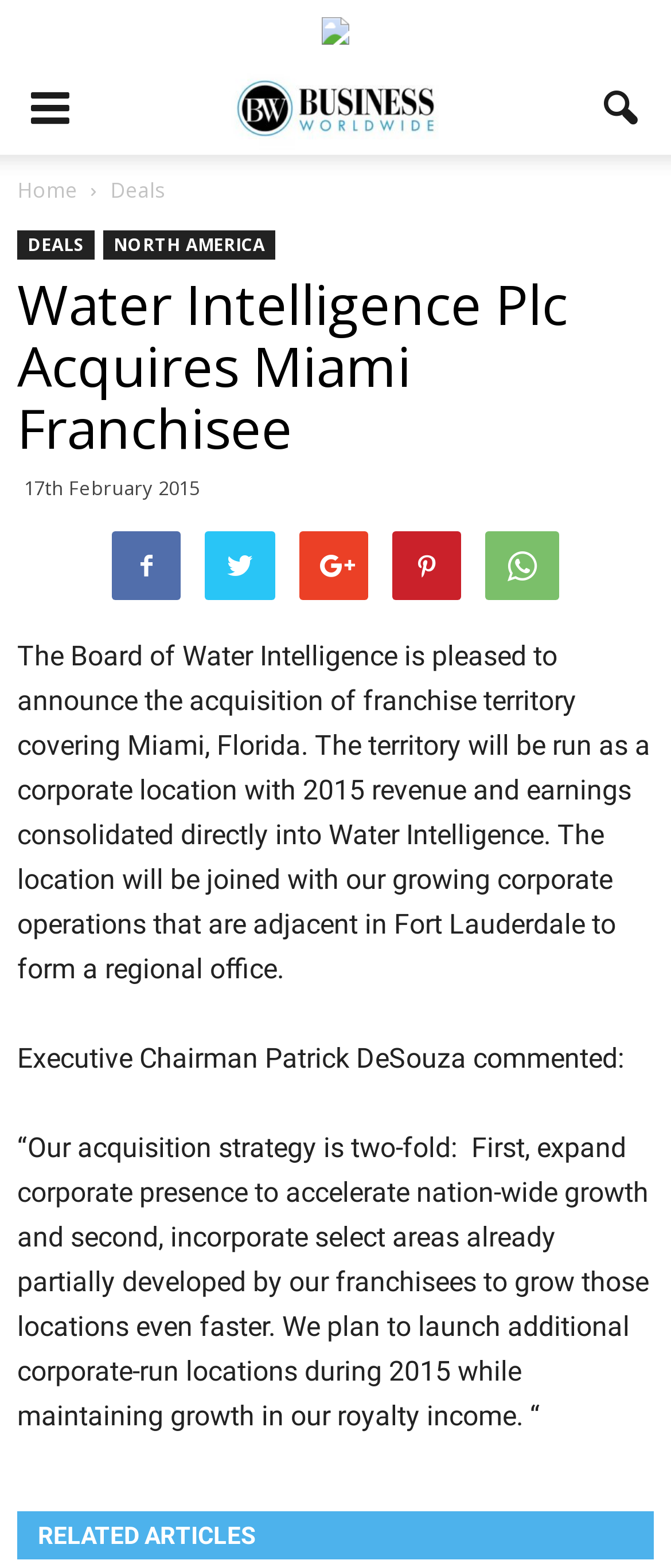What is the text of the webpage's headline?

Water Intelligence Plc Acquires Miami Franchisee